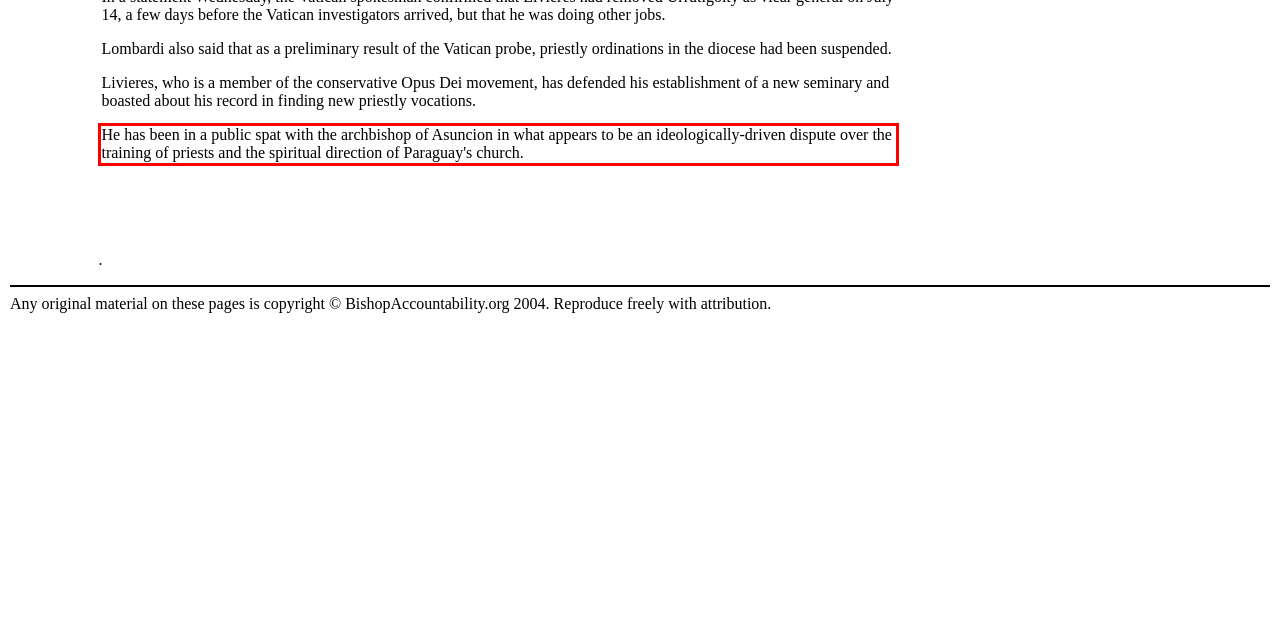Using the webpage screenshot, recognize and capture the text within the red bounding box.

He has been in a public spat with the archbishop of Asuncion in what appears to be an ideologically-driven dispute over the training of priests and the spiritual direction of Paraguay's church.